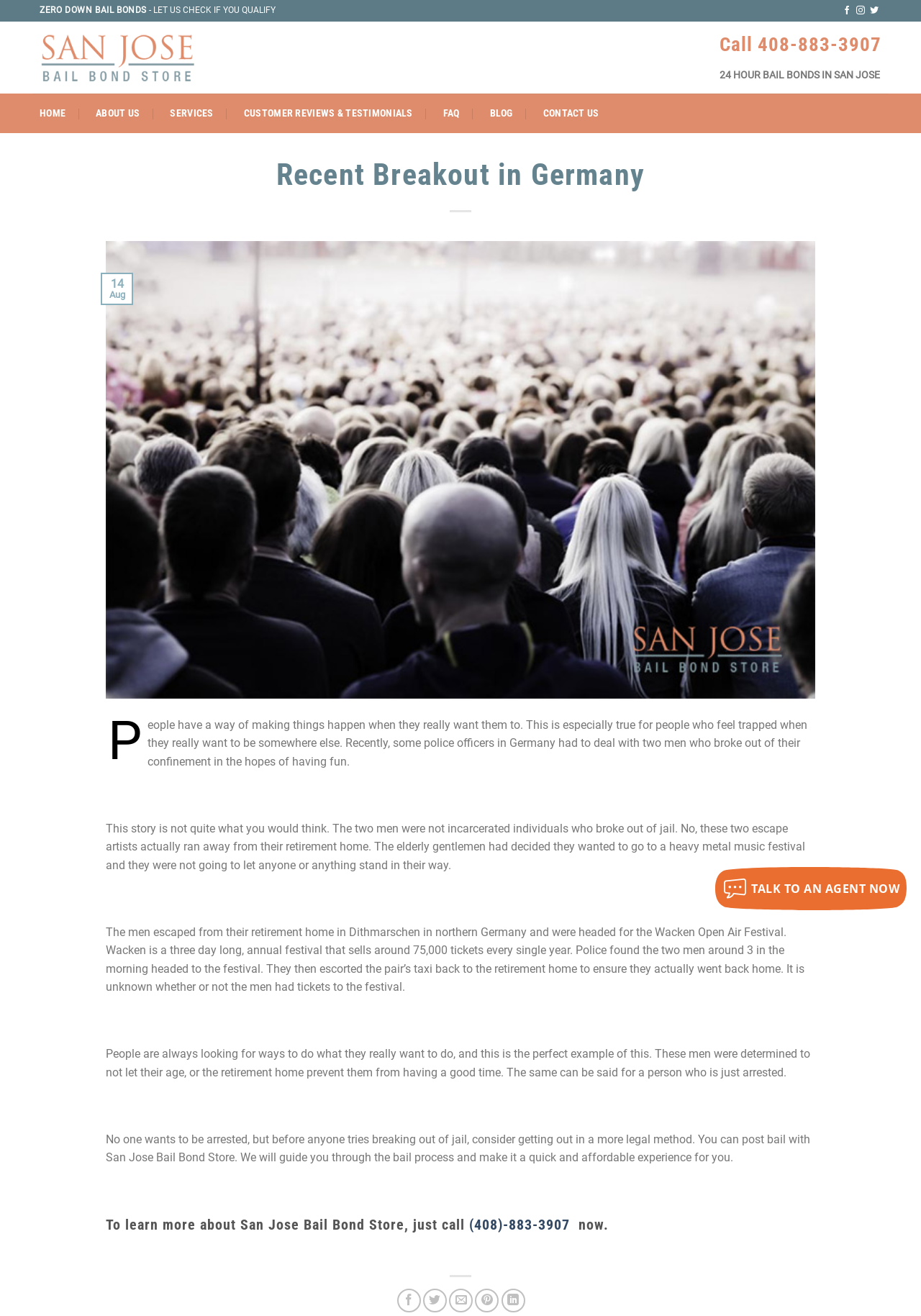What is the name of the festival the two men wanted to attend?
Based on the image content, provide your answer in one word or a short phrase.

Wacken Open Air Festival